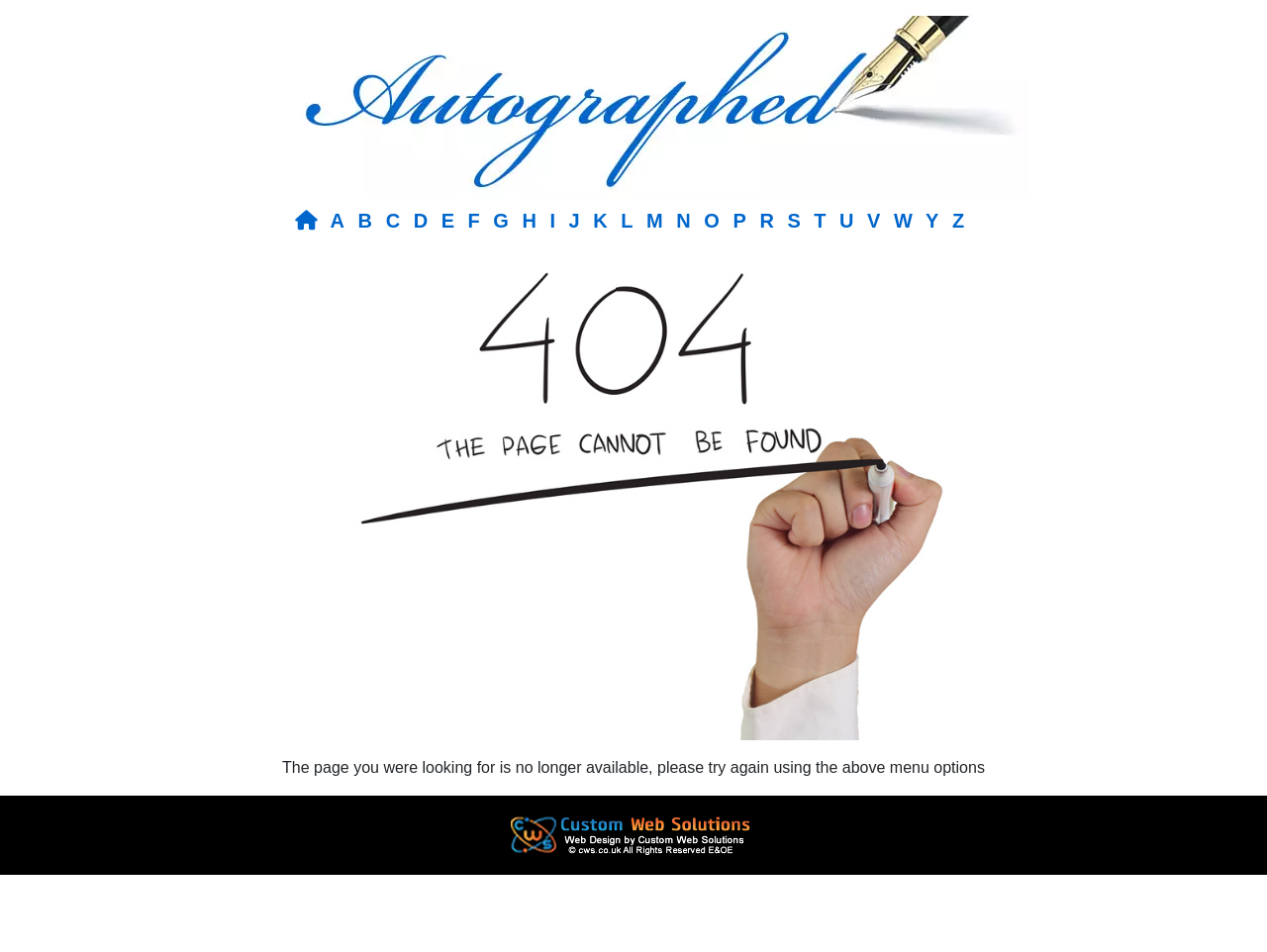Write an extensive caption that covers every aspect of the webpage.

The webpage is an online store selling authentic autographed memorabilia. At the top, there is a navigation menu with links to different categories, including "Autographs" accompanied by an image, and alphabetical links from "A" to "Z". These links are positioned horizontally, taking up most of the top section of the page.

Below the navigation menu, there is a large image that takes up most of the page's width, with a caption "plumbers". This image is positioned in the middle of the page, leaving some space above and below it.

At the bottom of the page, there is a message stating that the page the user was looking for is no longer available and suggesting to try again using the above menu options. This message is centered and takes up most of the page's width.

In the bottom-right corner, there is a logo of "Custom Web Solutions" with a link to it, accompanied by a small image of the logo.